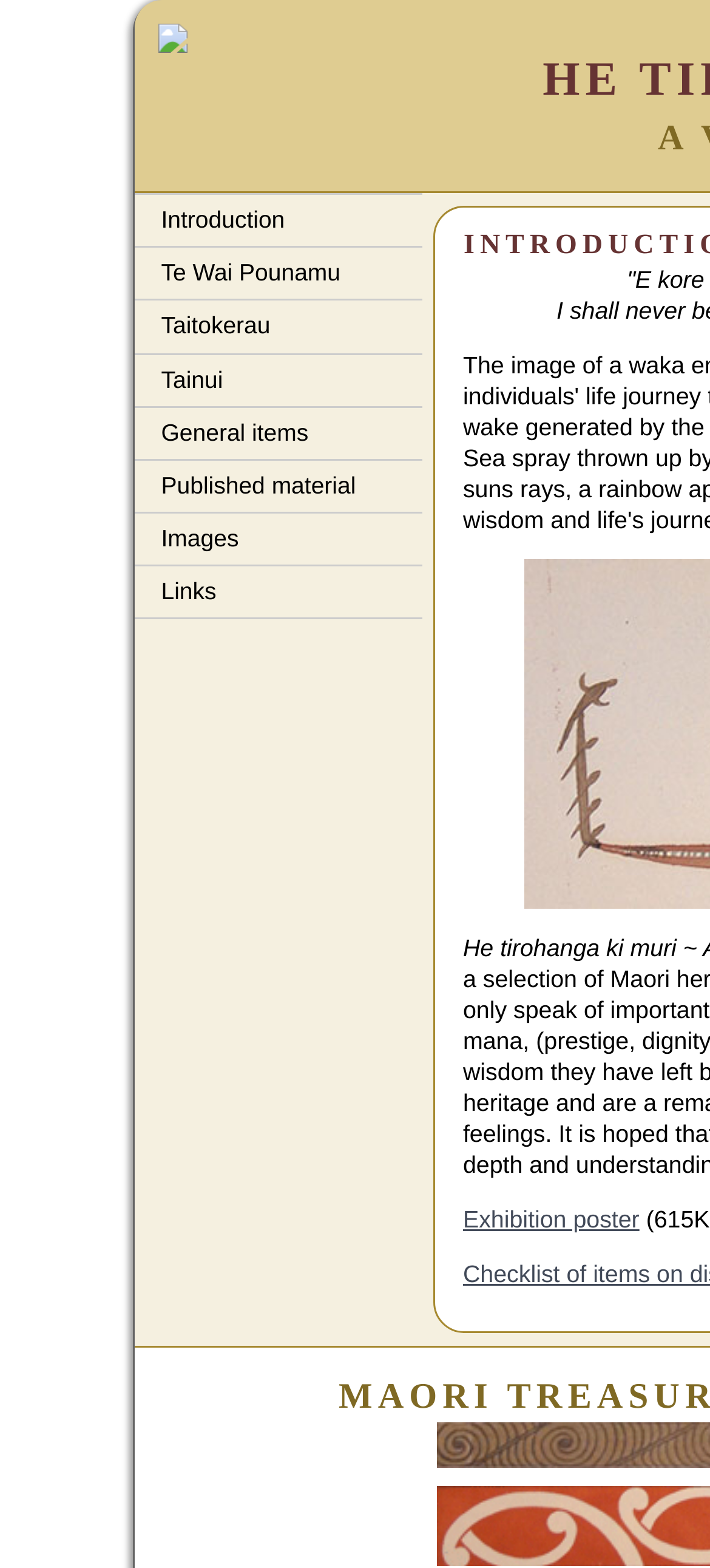Can you show the bounding box coordinates of the region to click on to complete the task described in the instruction: "Browse General items"?

[0.188, 0.26, 0.594, 0.293]